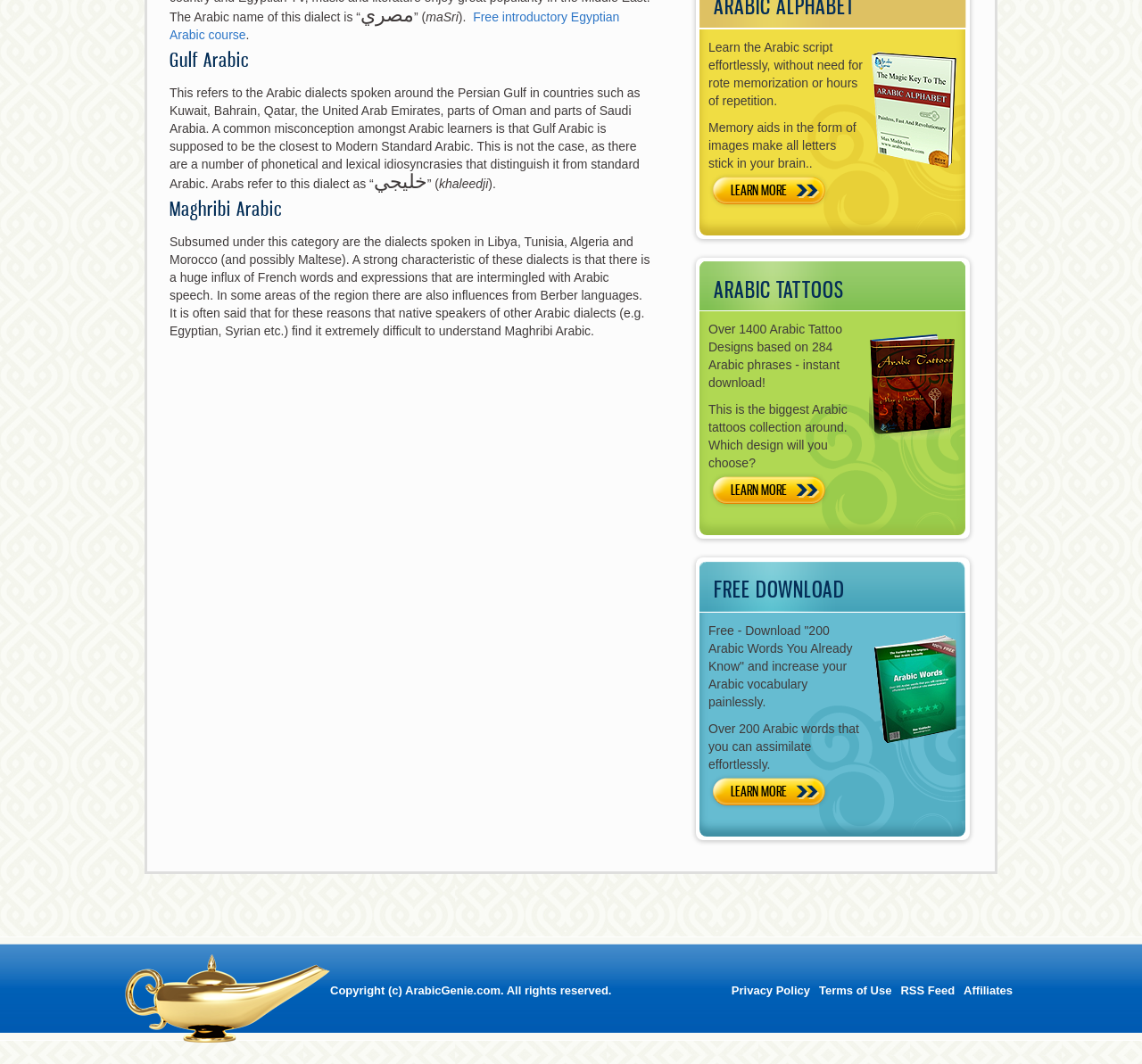Using the provided element description: "Affiliates", determine the bounding box coordinates of the corresponding UI element in the screenshot.

[0.844, 0.925, 0.887, 0.937]